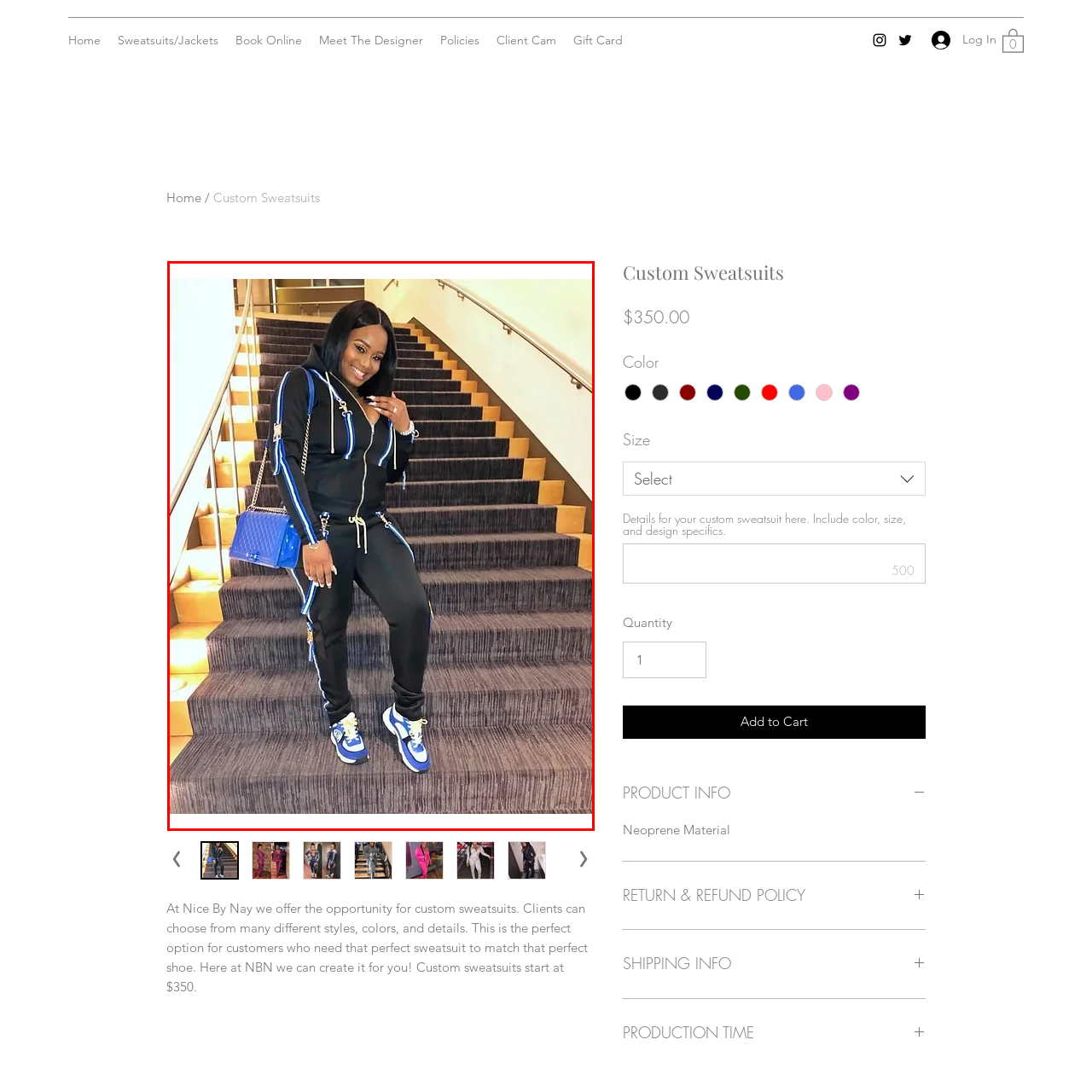Please look at the image highlighted by the red bounding box and provide a single word or phrase as an answer to this question:
What is the color of the handbag?

Blue